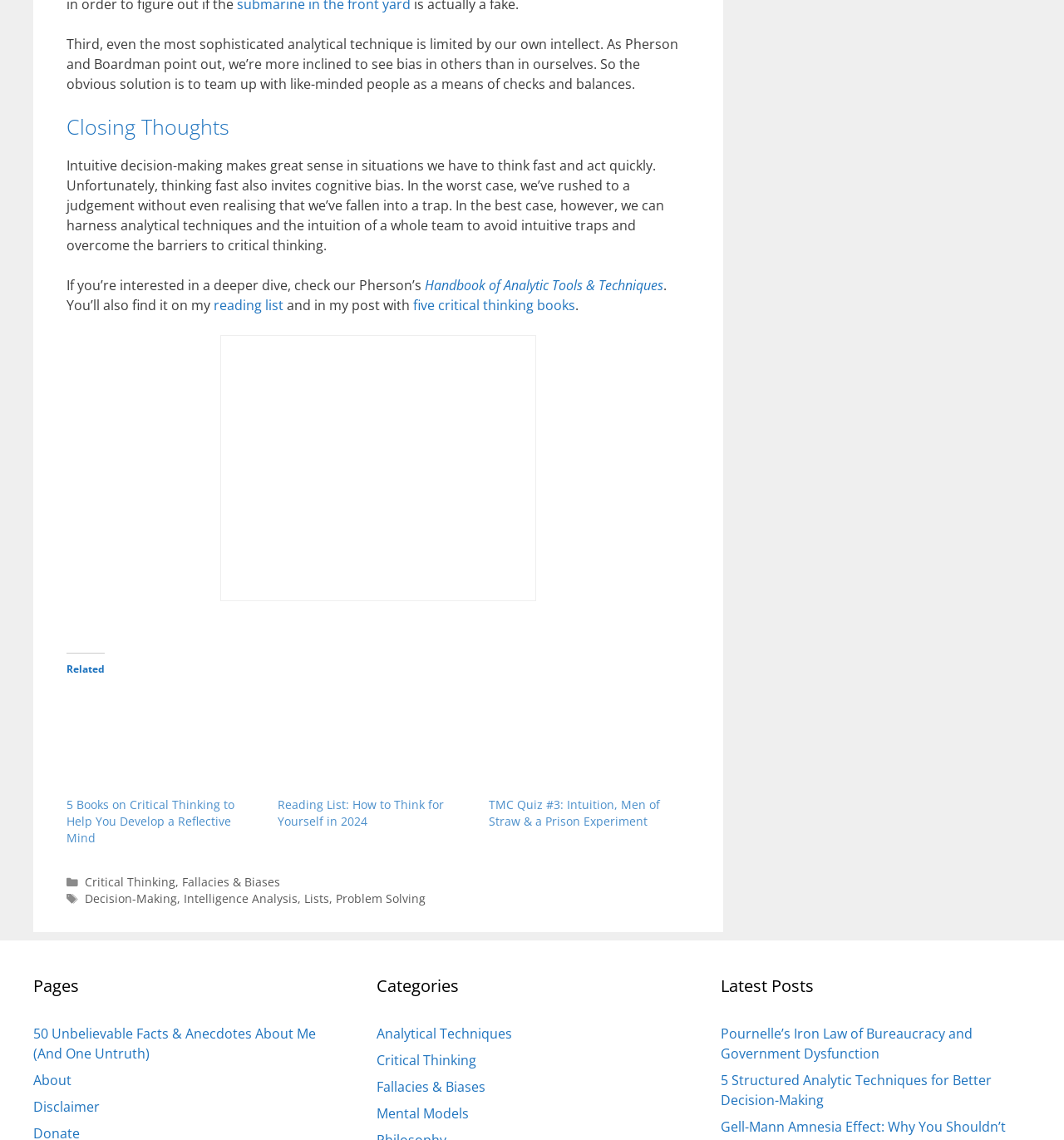How many related links are listed under the 'Related' heading?
Please craft a detailed and exhaustive response to the question.

The 'Related' heading is located near the middle of the webpage, and it lists four related links: 'Books on Critical Thinking', 'Reading List', 'The Mind Collection Quiz', and '5 Books on Critical Thinking to Help You Develop a Reflective Mind'.